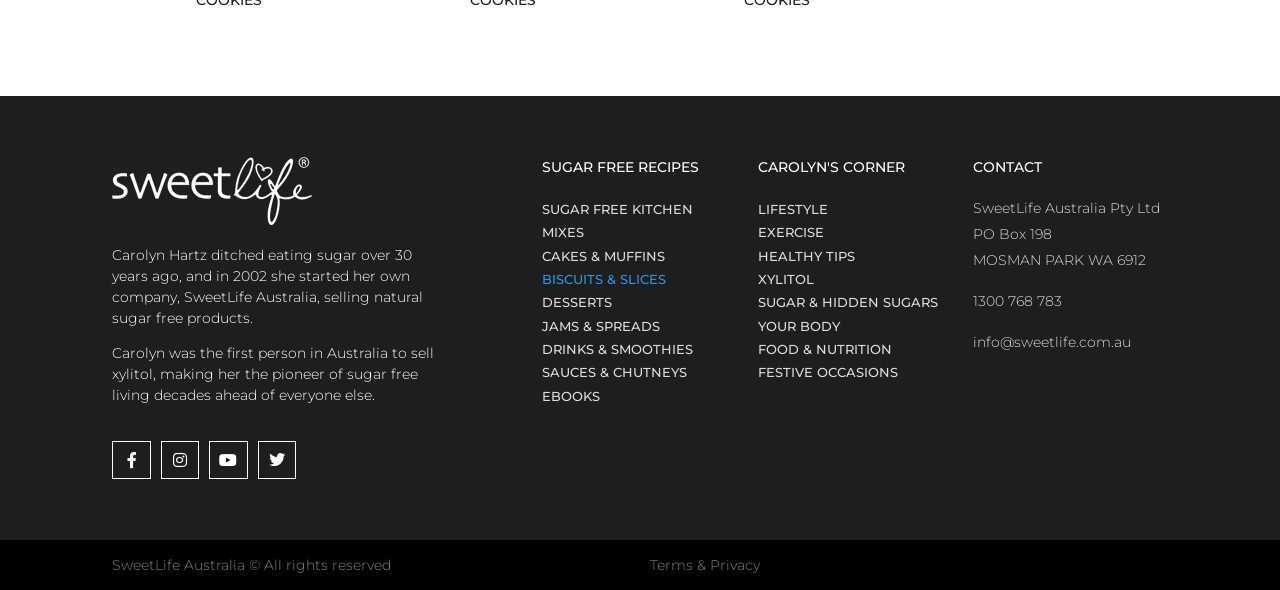Please find the bounding box coordinates of the section that needs to be clicked to achieve this instruction: "visit EVC".

None